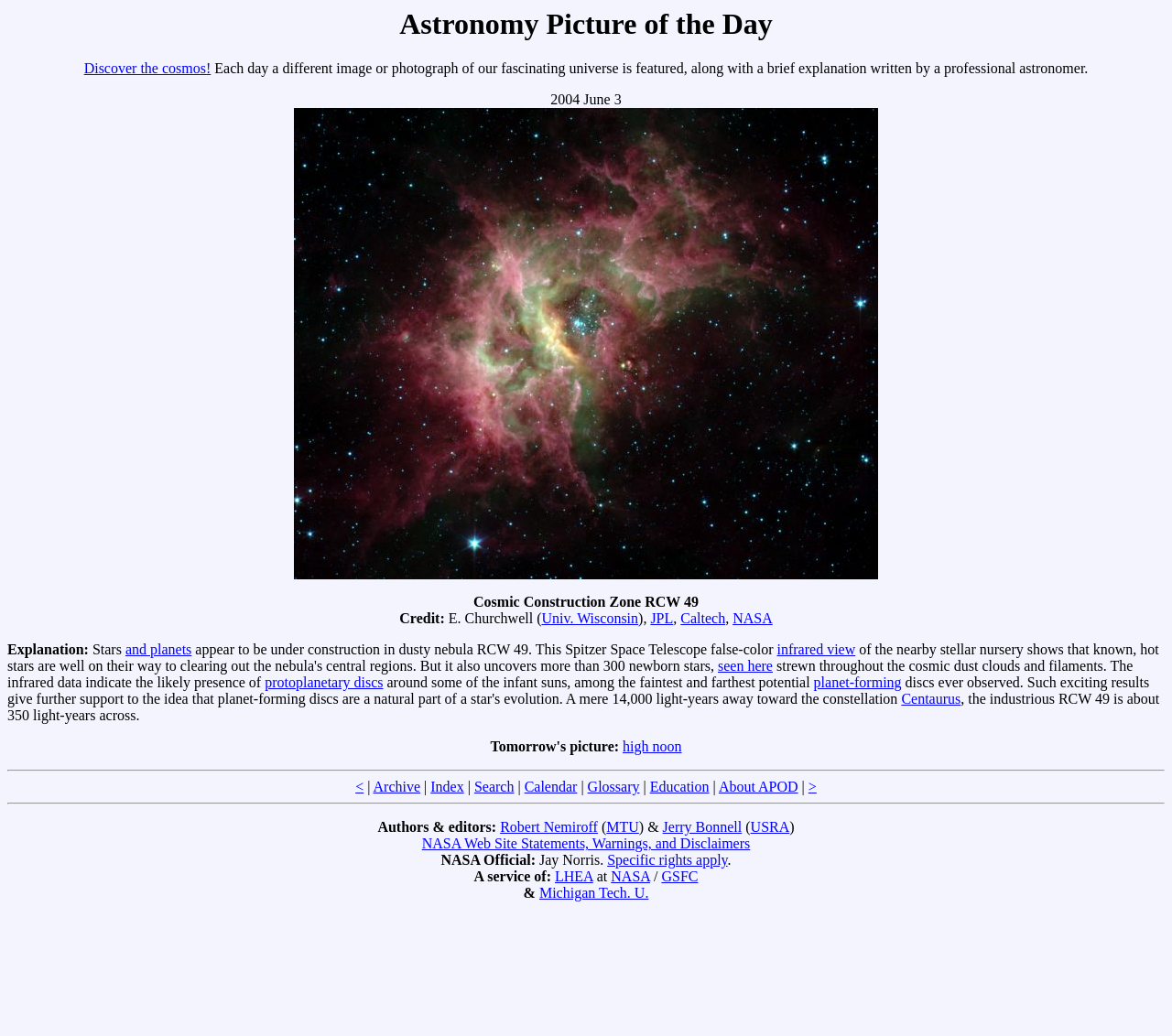Could you specify the bounding box coordinates for the clickable section to complete the following instruction: "Search"?

[0.405, 0.752, 0.439, 0.767]